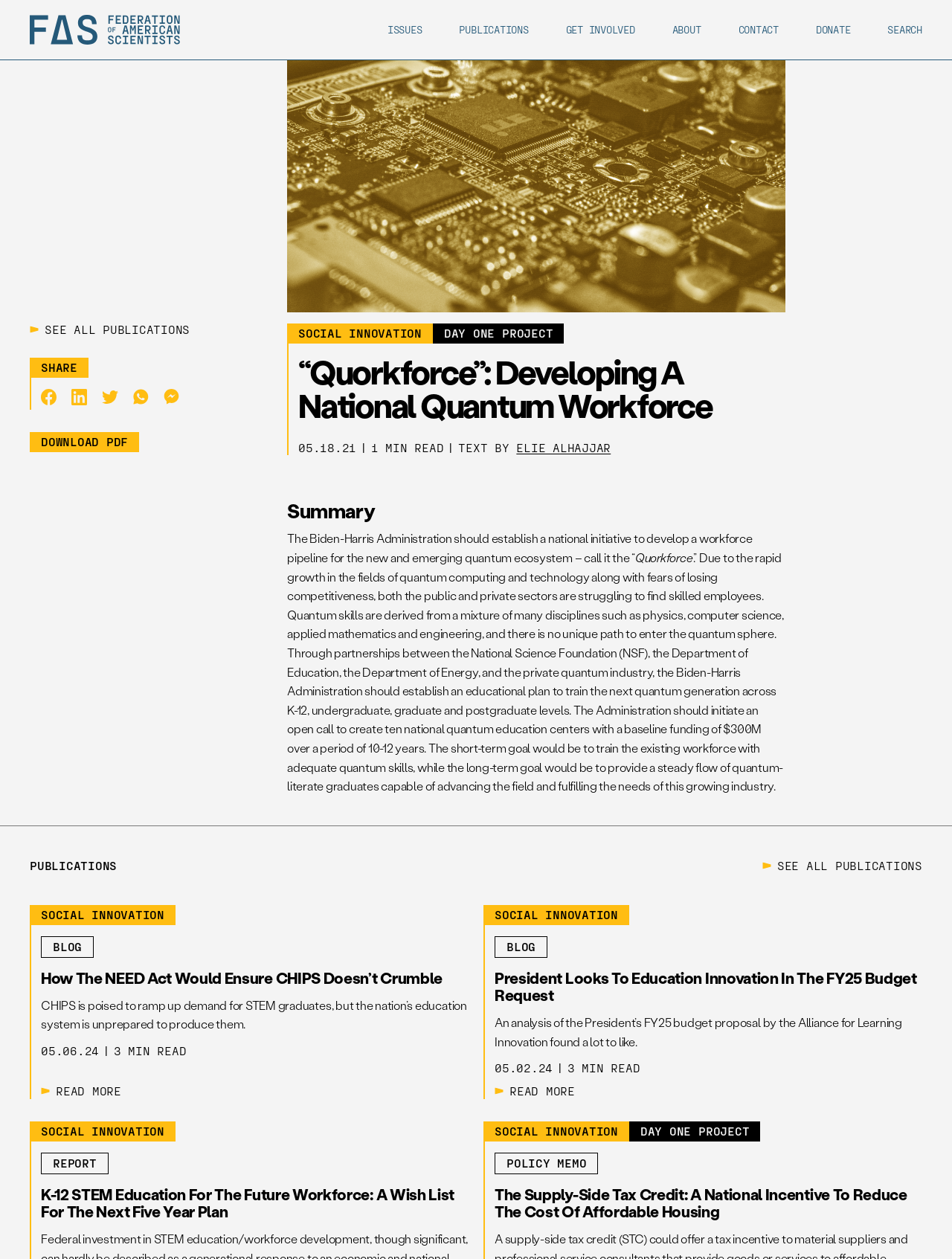Determine the bounding box coordinates of the element's region needed to click to follow the instruction: "Click on the 'SEE ALL PUBLICATIONS' link". Provide these coordinates as four float numbers between 0 and 1, formatted as [left, top, right, bottom].

[0.031, 0.257, 0.302, 0.266]